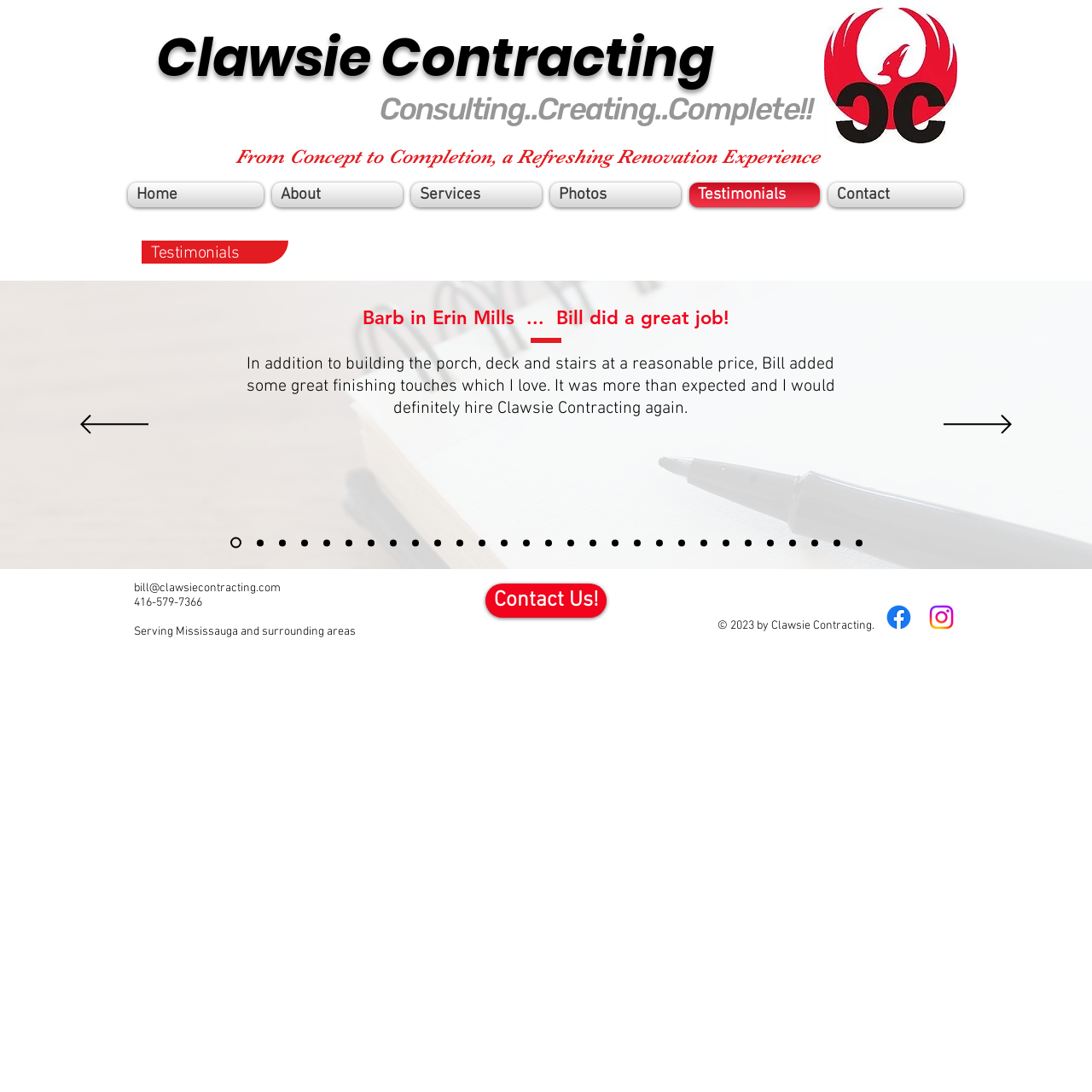Please determine the bounding box of the UI element that matches this description: Contact Us!. The coordinates should be given as (top-left x, top-left y, bottom-right x, bottom-right y), with all values between 0 and 1.

[0.445, 0.535, 0.555, 0.566]